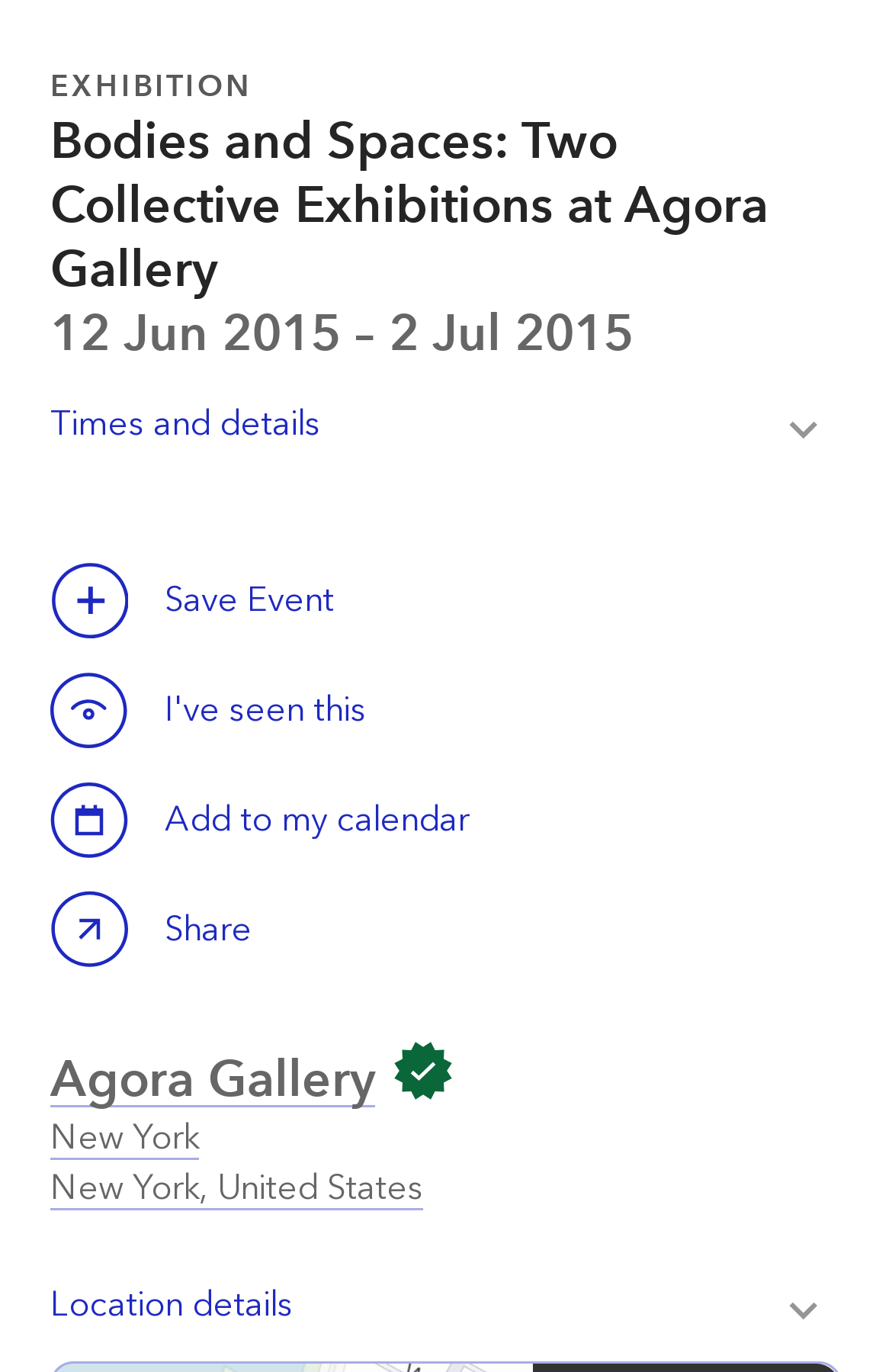Given the webpage screenshot and the description, determine the bounding box coordinates (top-left x, top-left y, bottom-right x, bottom-right y) that define the location of the UI element matching this description: Agora Gallery

[0.056, 0.764, 0.421, 0.809]